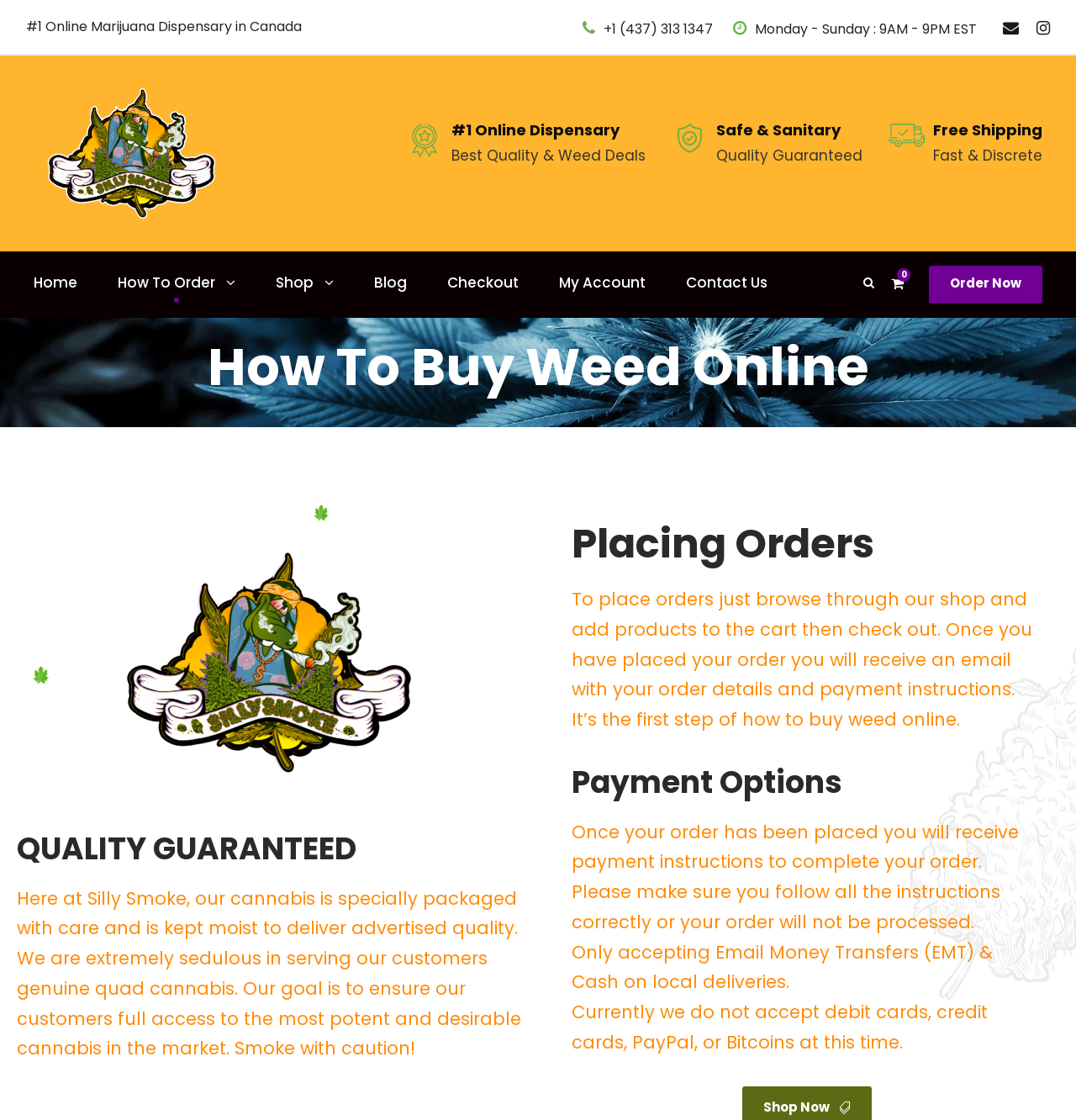What is the phone number of Silly Smoke?
Please provide a comprehensive answer based on the visual information in the image.

I found the phone number by looking at the top section of the webpage, where the company's contact information is displayed. The phone number is written in a static text element as '+1 (437) 313 1347'.